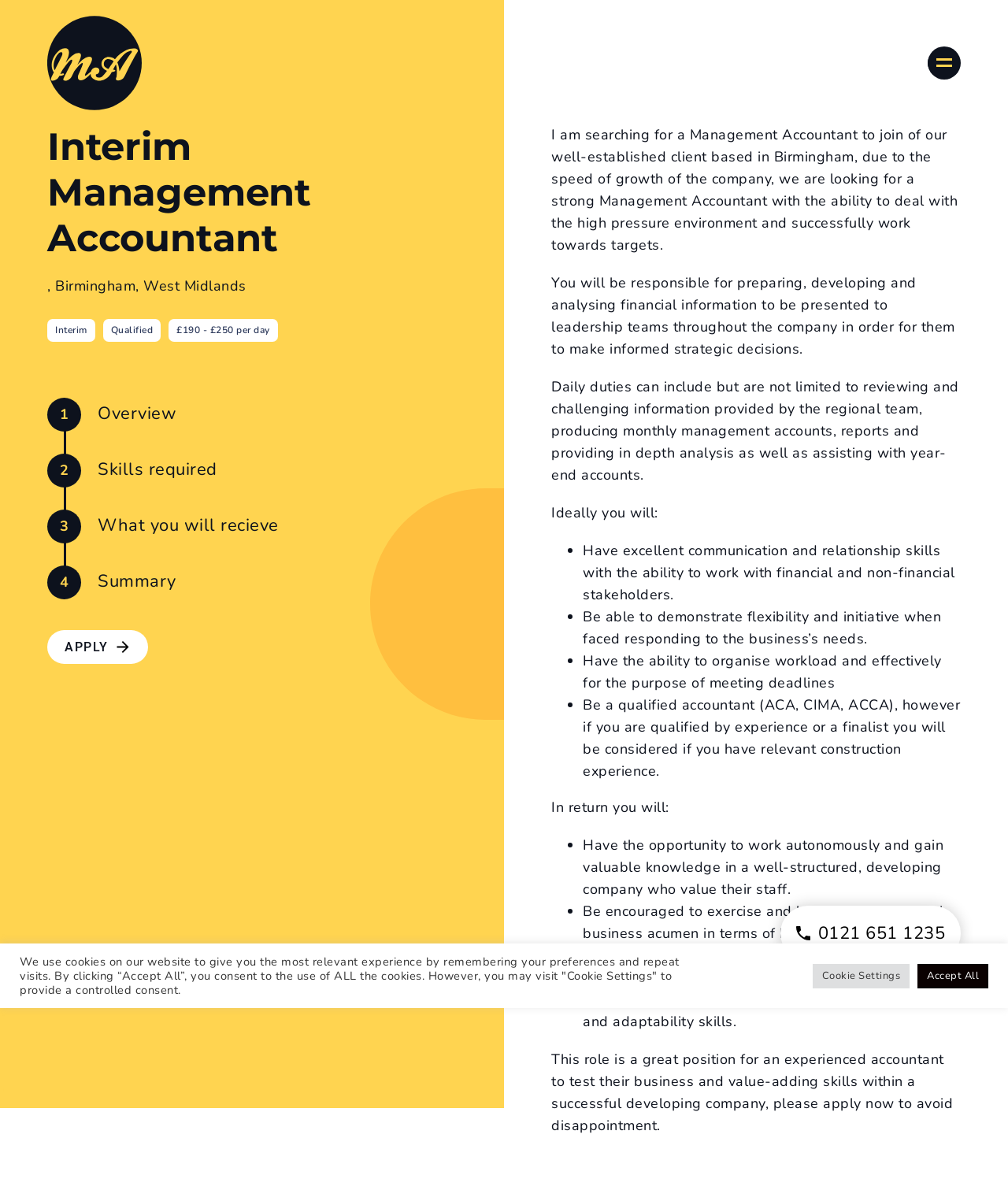What is the location of the job?
Answer with a single word or short phrase according to what you see in the image.

Birmingham, West Midlands